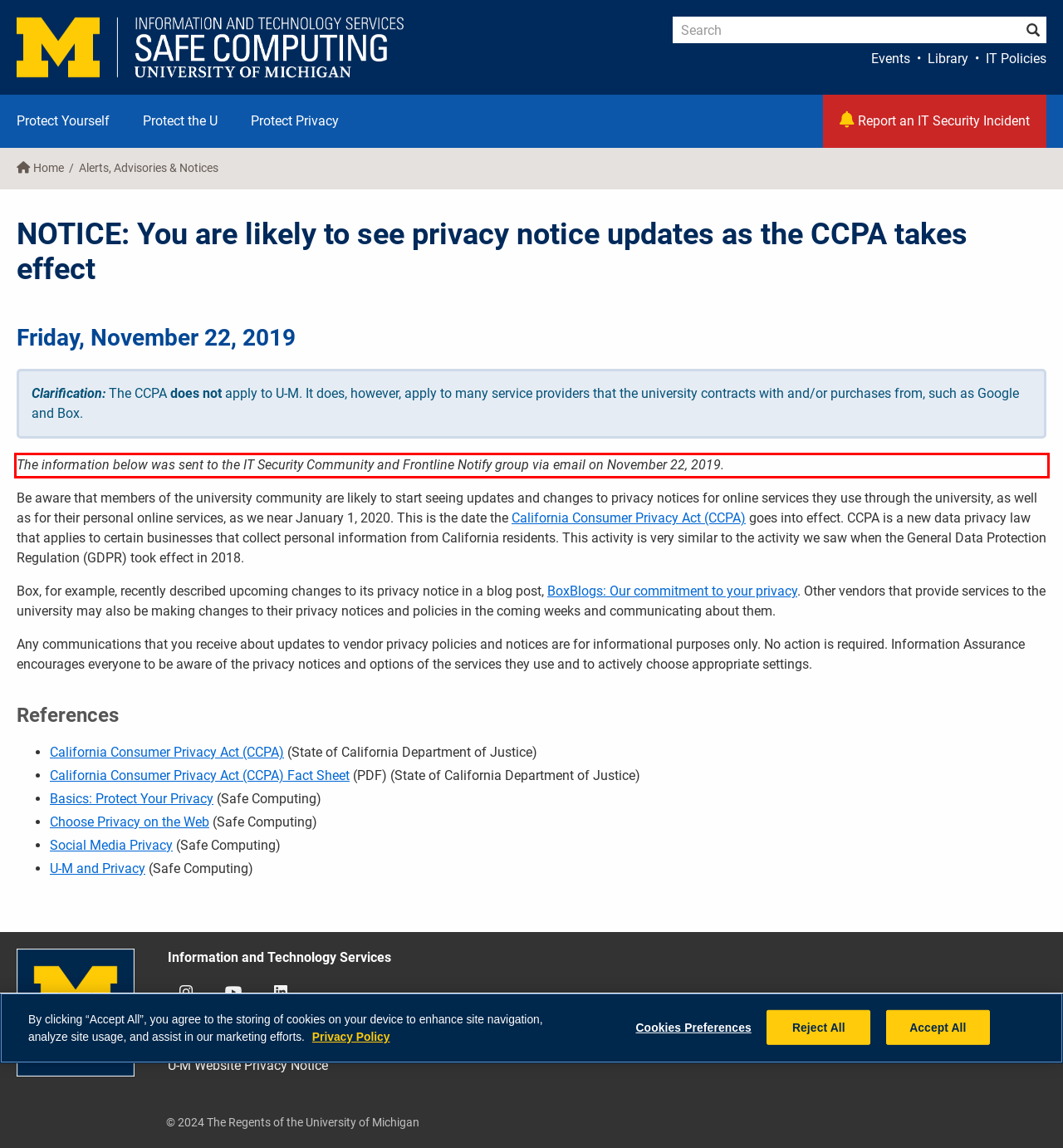There is a UI element on the webpage screenshot marked by a red bounding box. Extract and generate the text content from within this red box.

The information below was sent to the IT Security Community and Frontline Notify group via email on November 22, 2019.